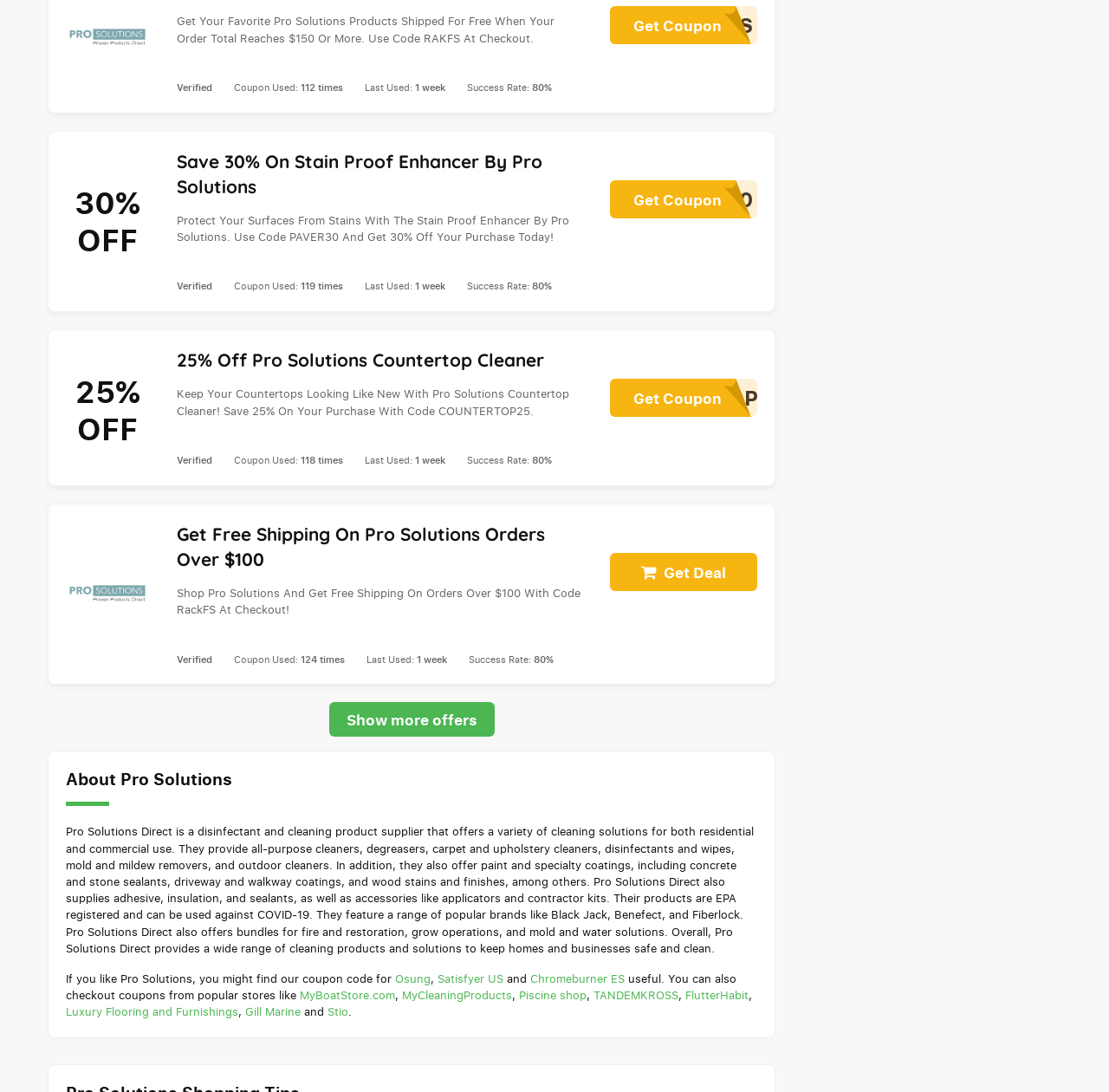Find and specify the bounding box coordinates that correspond to the clickable region for the instruction: "Click on Cryptocurrency".

None